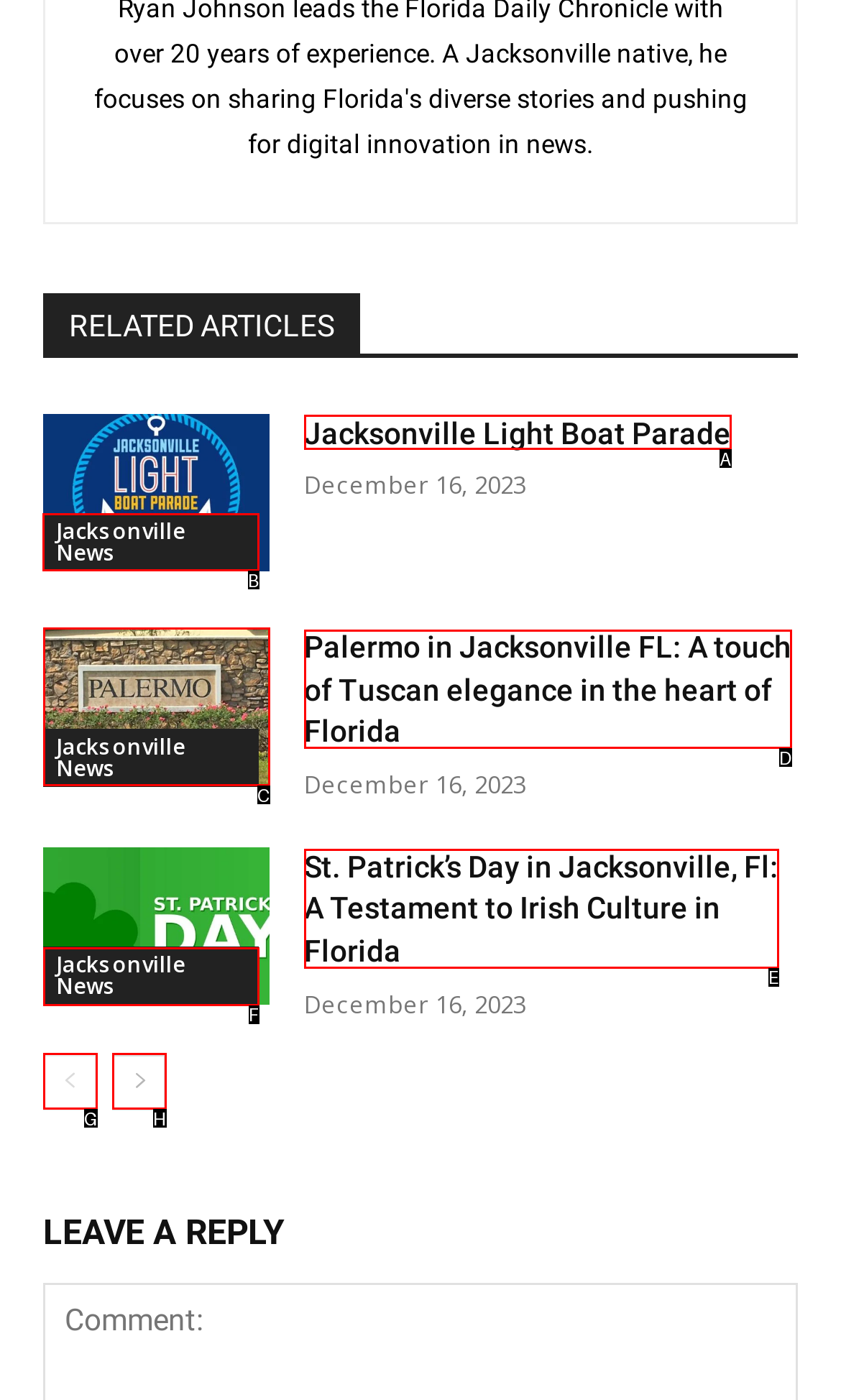Identify the HTML element that should be clicked to accomplish the task: Click on 'Jacksonville News'
Provide the option's letter from the given choices.

B